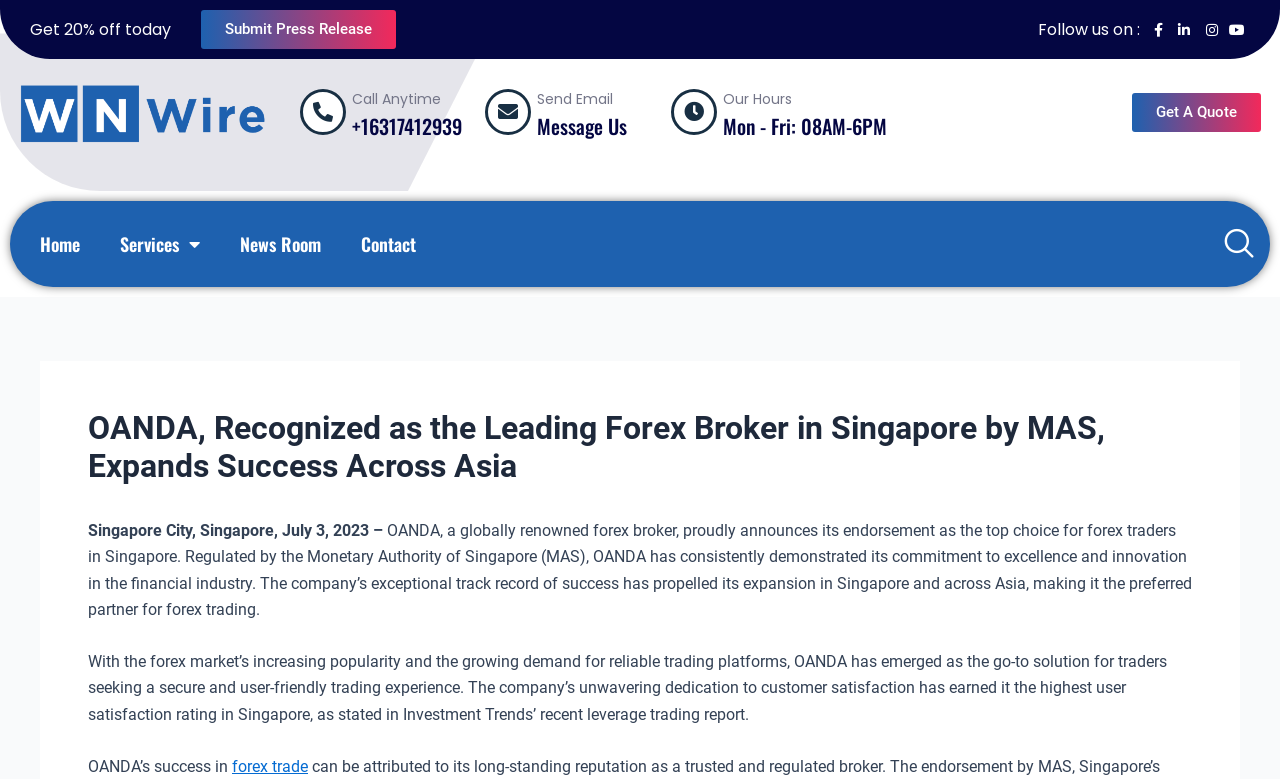Find the bounding box coordinates of the element's region that should be clicked in order to follow the given instruction: "Get 20% off today". The coordinates should consist of four float numbers between 0 and 1, i.e., [left, top, right, bottom].

[0.023, 0.02, 0.134, 0.056]